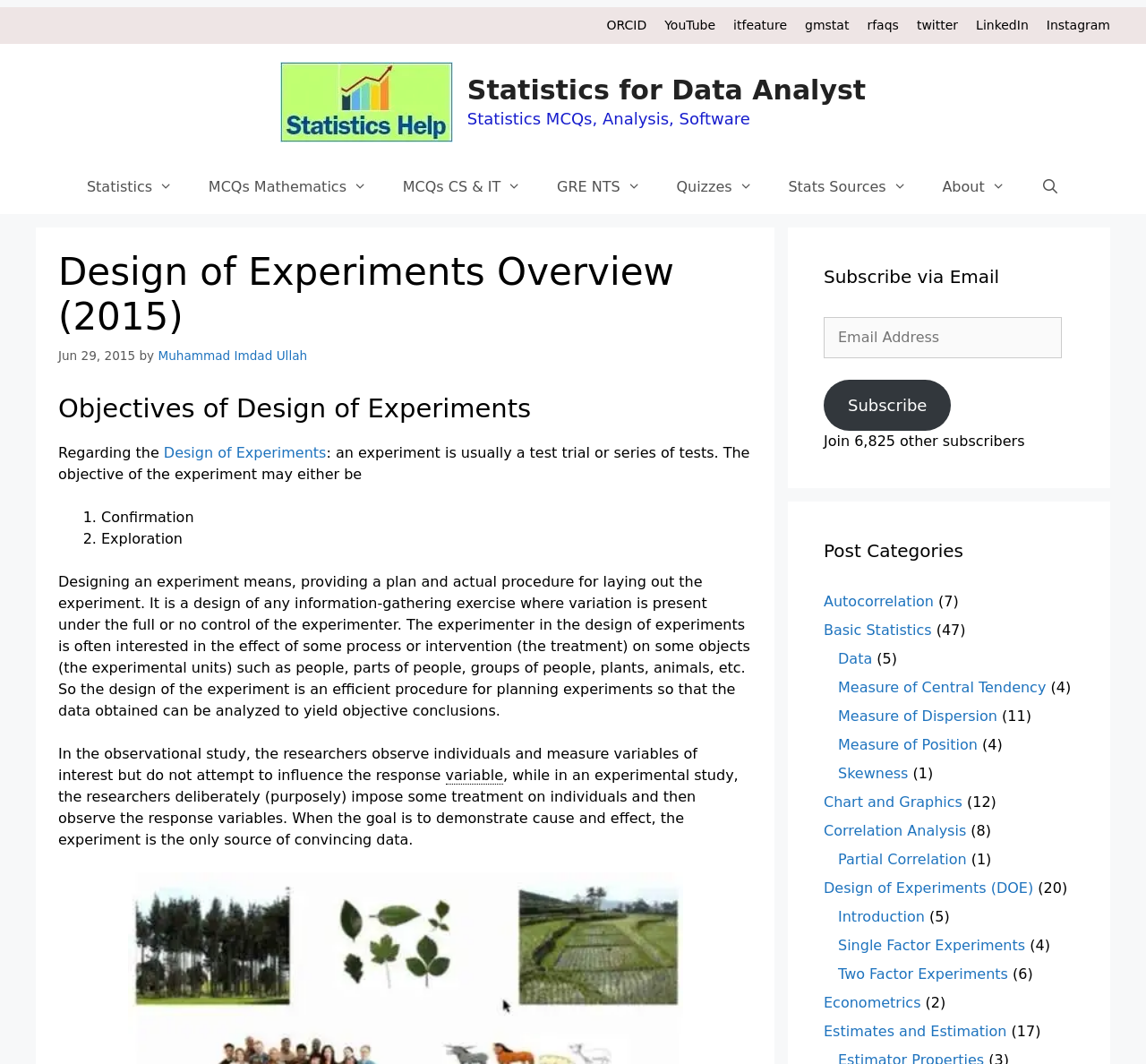Determine the bounding box coordinates of the UI element described below. Use the format (top-left x, top-left y, bottom-right x, bottom-right y) with floating point numbers between 0 and 1: Chart and Graphics

[0.719, 0.746, 0.84, 0.762]